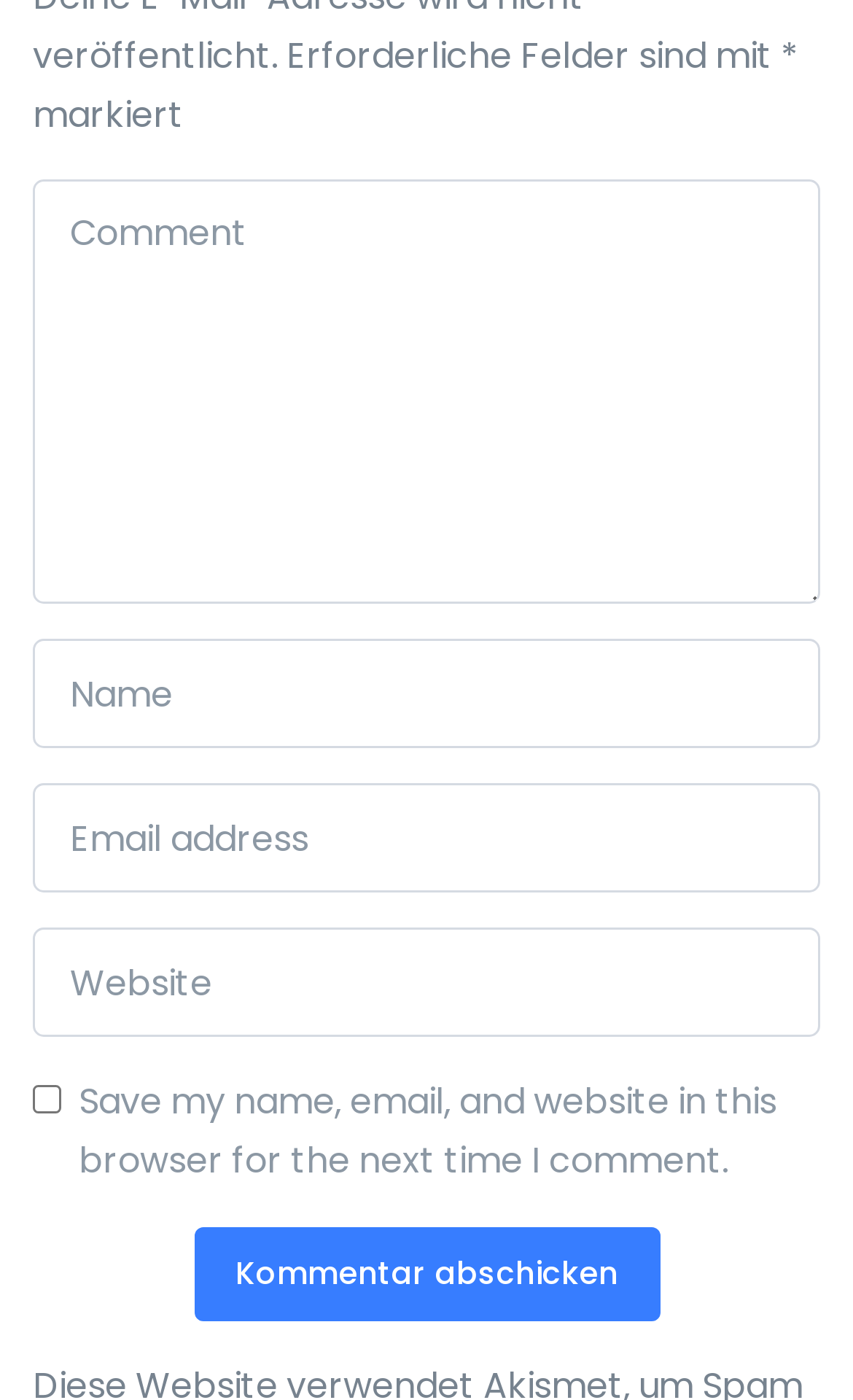How many elements are marked as required?
Using the details shown in the screenshot, provide a comprehensive answer to the question.

I counted the number of elements with the 'required' attribute set to True, which are the textboxes for 'Comment', 'Name', and 'Email address'.